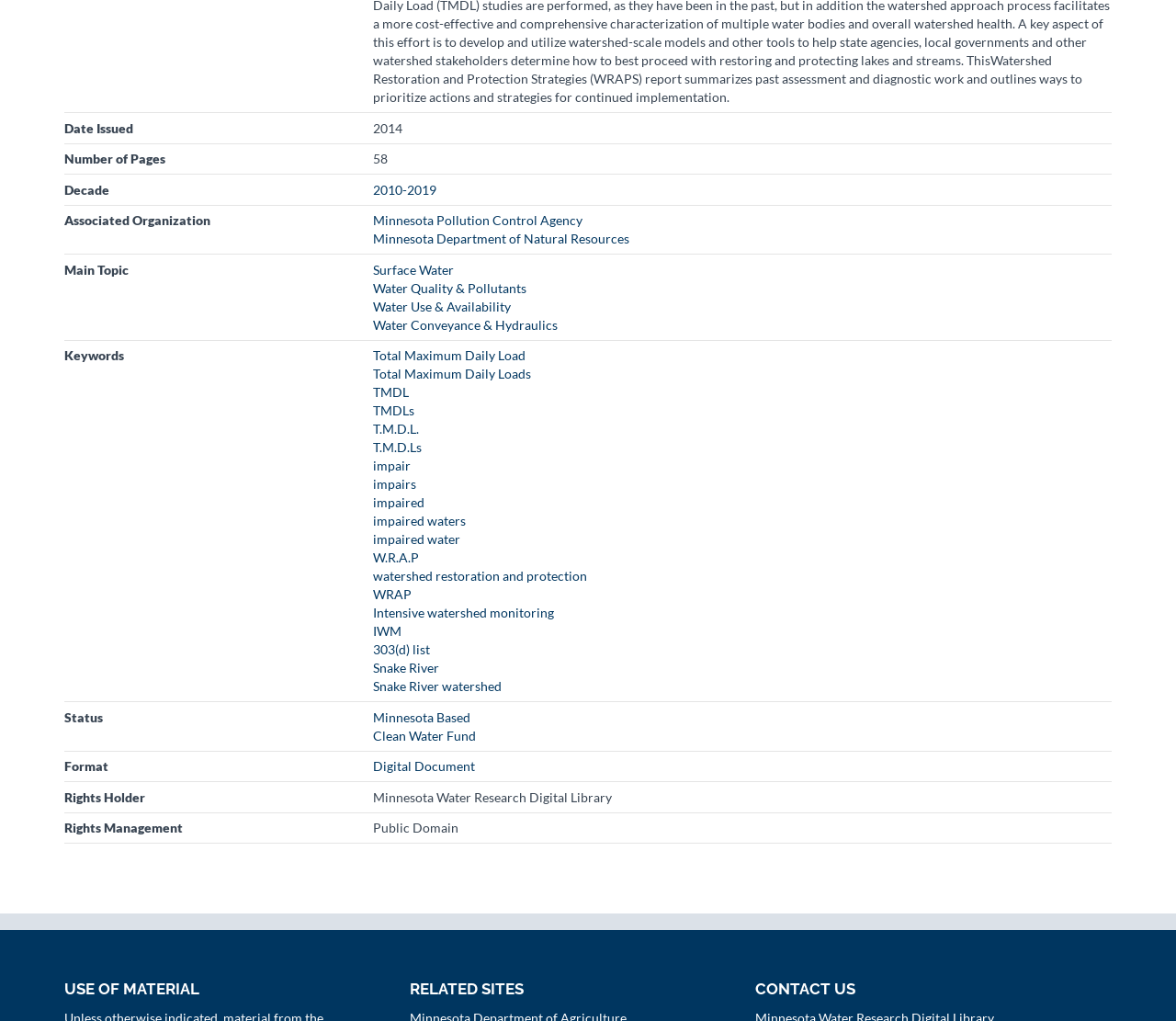Identify the bounding box for the UI element described as: "Total Maximum Daily Loads". Ensure the coordinates are four float numbers between 0 and 1, formatted as [left, top, right, bottom].

[0.317, 0.358, 0.451, 0.374]